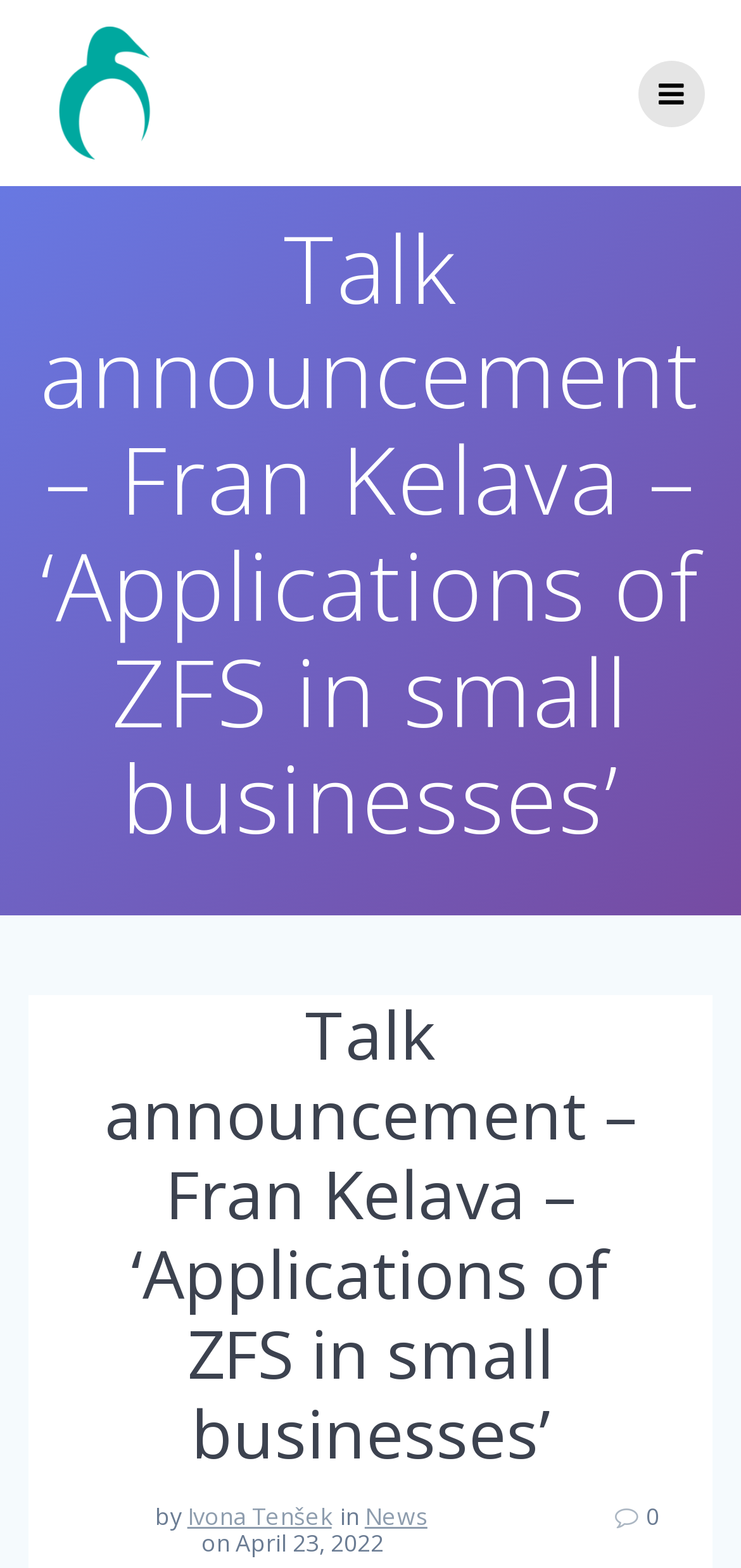Who is the author of the news article?
Based on the screenshot, give a detailed explanation to answer the question.

I found the author's name by looking at the link element 'Ivona Tenšek' which is located near the 'by' text, indicating that Ivona Tenšek is the author of the news article.